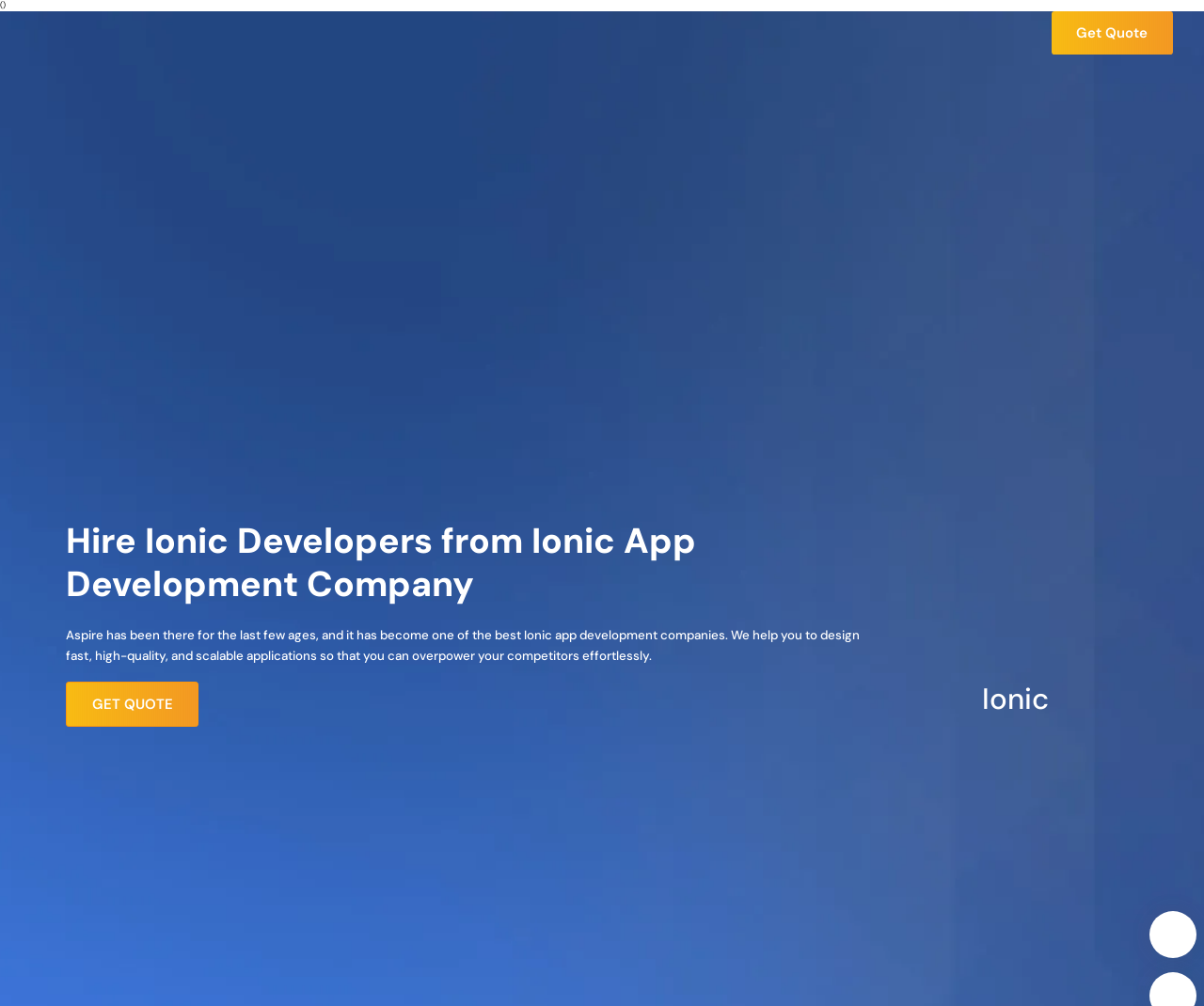Predict the bounding box of the UI element based on this description: "Get Quote".

[0.894, 0.023, 0.953, 0.044]